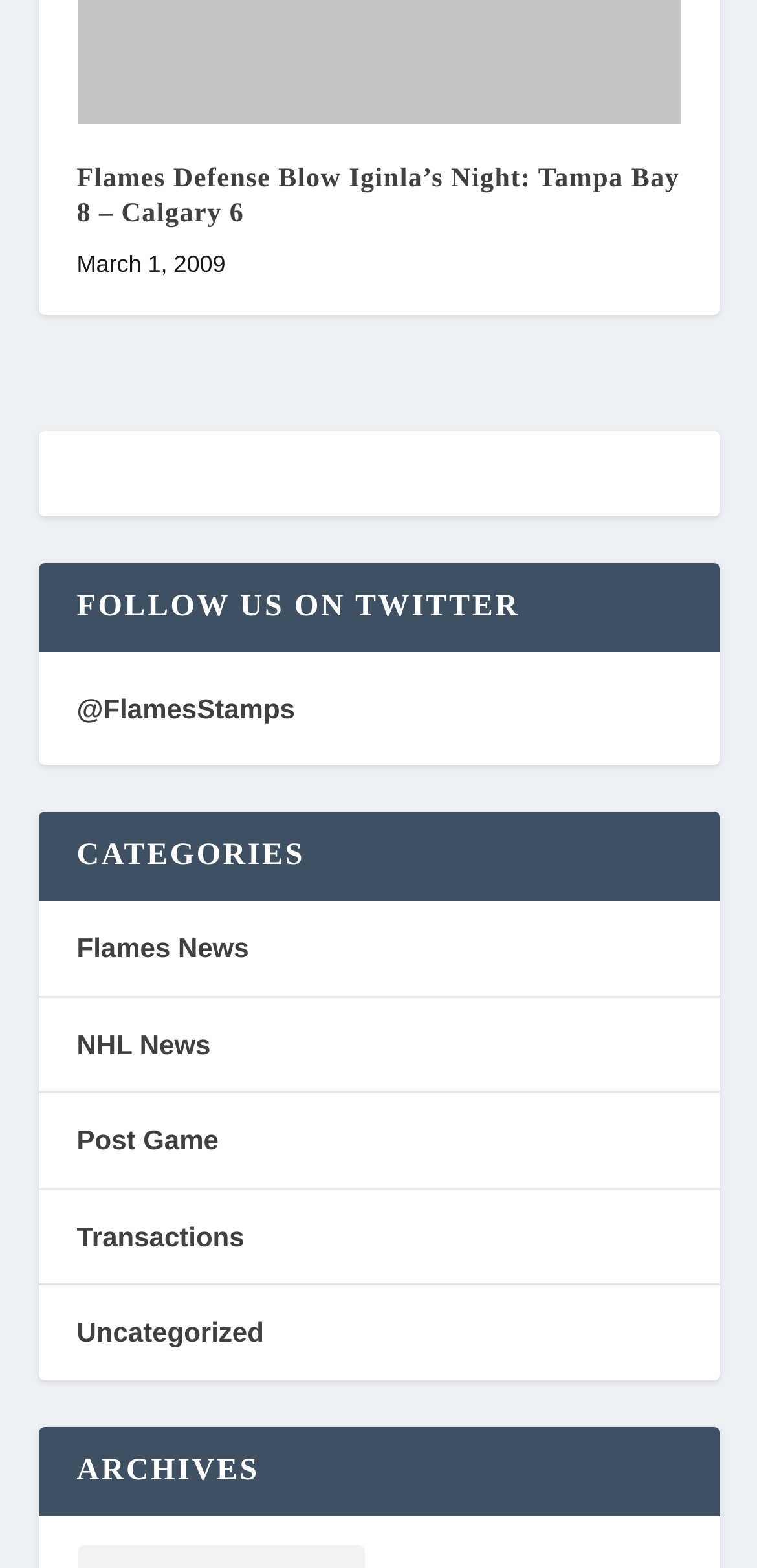Please determine the bounding box coordinates for the UI element described here. Use the format (top-left x, top-left y, bottom-right x, bottom-right y) with values bounded between 0 and 1: NHL News

[0.101, 0.656, 0.278, 0.676]